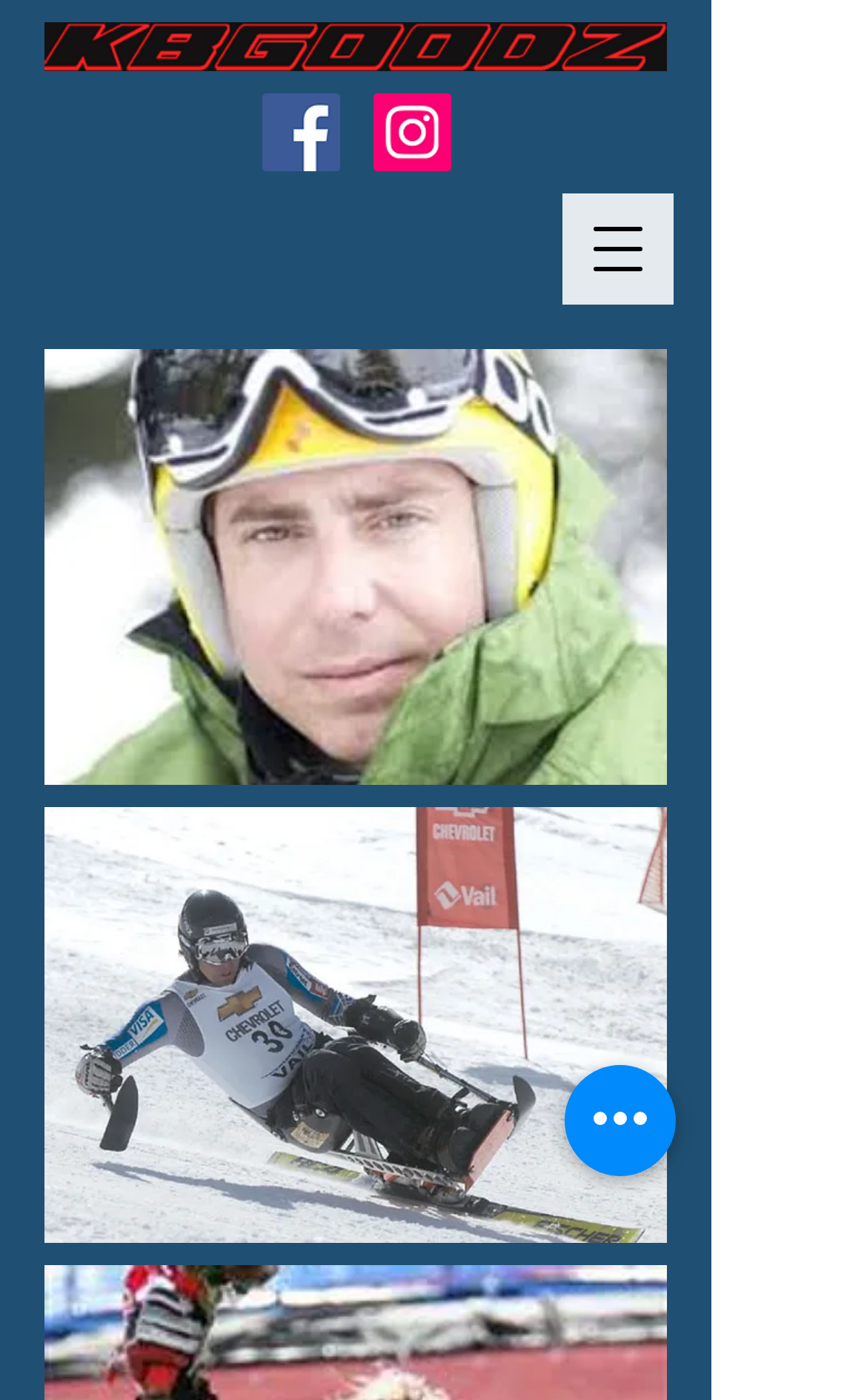Is there a logo image on the page?
Look at the image and respond to the question as thoroughly as possible.

I found an image element with the text 'KBGOODZ LARGE RED.png', which is likely to be a logo image. It is positioned at the top of the page, which is a common location for logos.